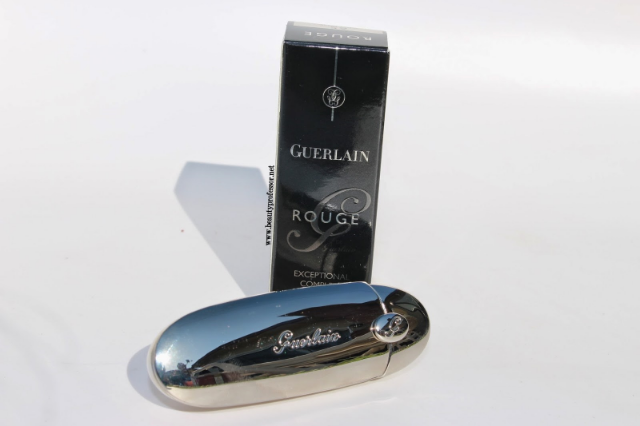Explain what is happening in the image with elaborate details.

The image features a sleek and luxurious Guerlain Rouge G lipstick in its elegant packaging. The lipstick case is reflective and has a stylish oval shape, showcasing the iconic Guerlain logo prominently engraved on the front. Accompanying the lip product is its chic black box titled "Guerlain Rouge G," which emphasizes its status as an exceptional cosmetic item. This visually striking presentation highlights both the sophistication and artistry that Guerlain is known for, aligning with the current trend of exploring bolder lip colors as mentioned in the surrounding text, which discusses the experiences with deeper lipstick shades. This particular lipstick is celebrated for its smooth application, long wear, and hydrating formula, making it a sought-after choice for beauty enthusiasts.